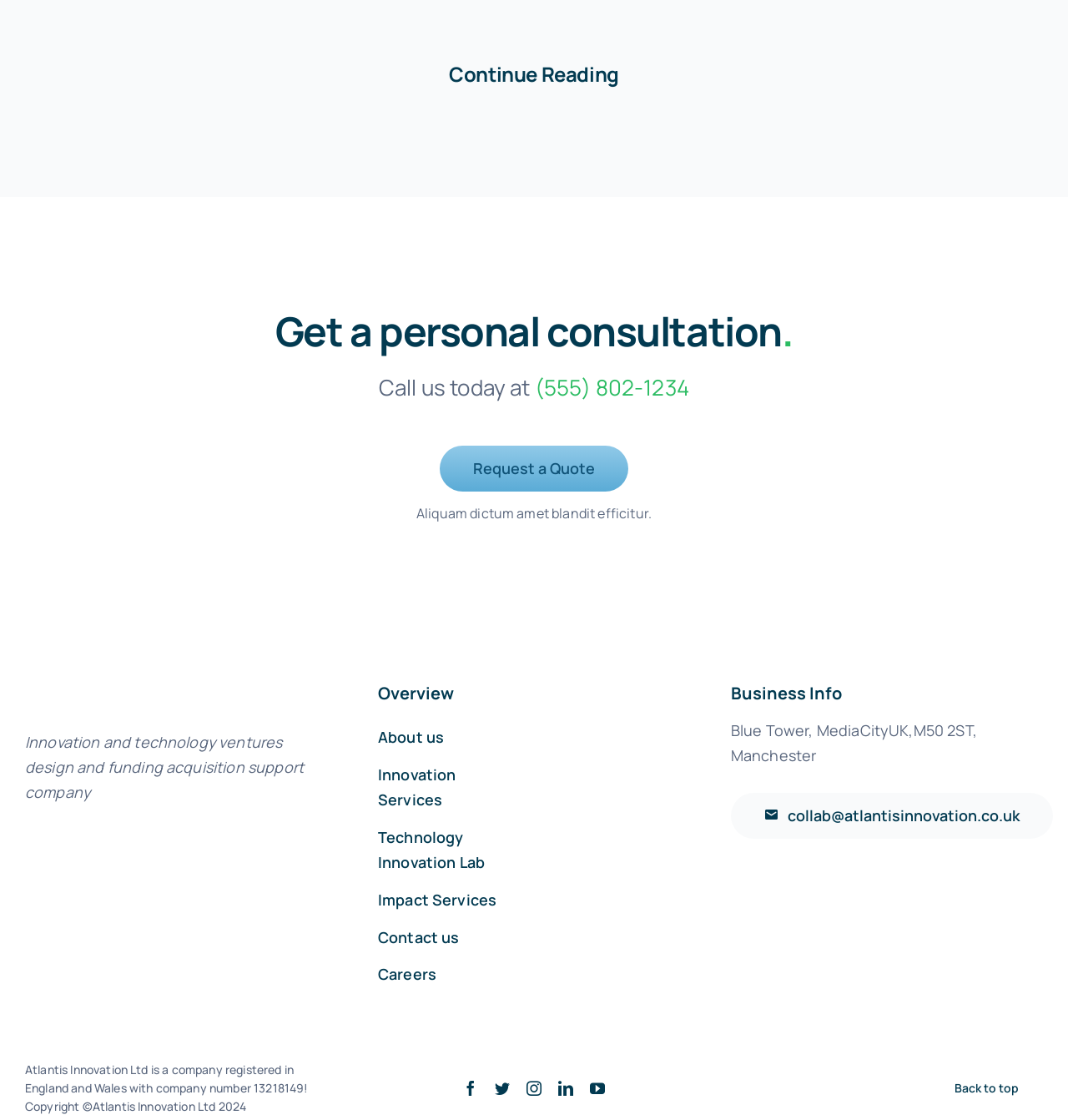Please find the bounding box coordinates in the format (top-left x, top-left y, bottom-right x, bottom-right y) for the given element description. Ensure the coordinates are floating point numbers between 0 and 1. Description: Contact us

[0.354, 0.825, 0.485, 0.85]